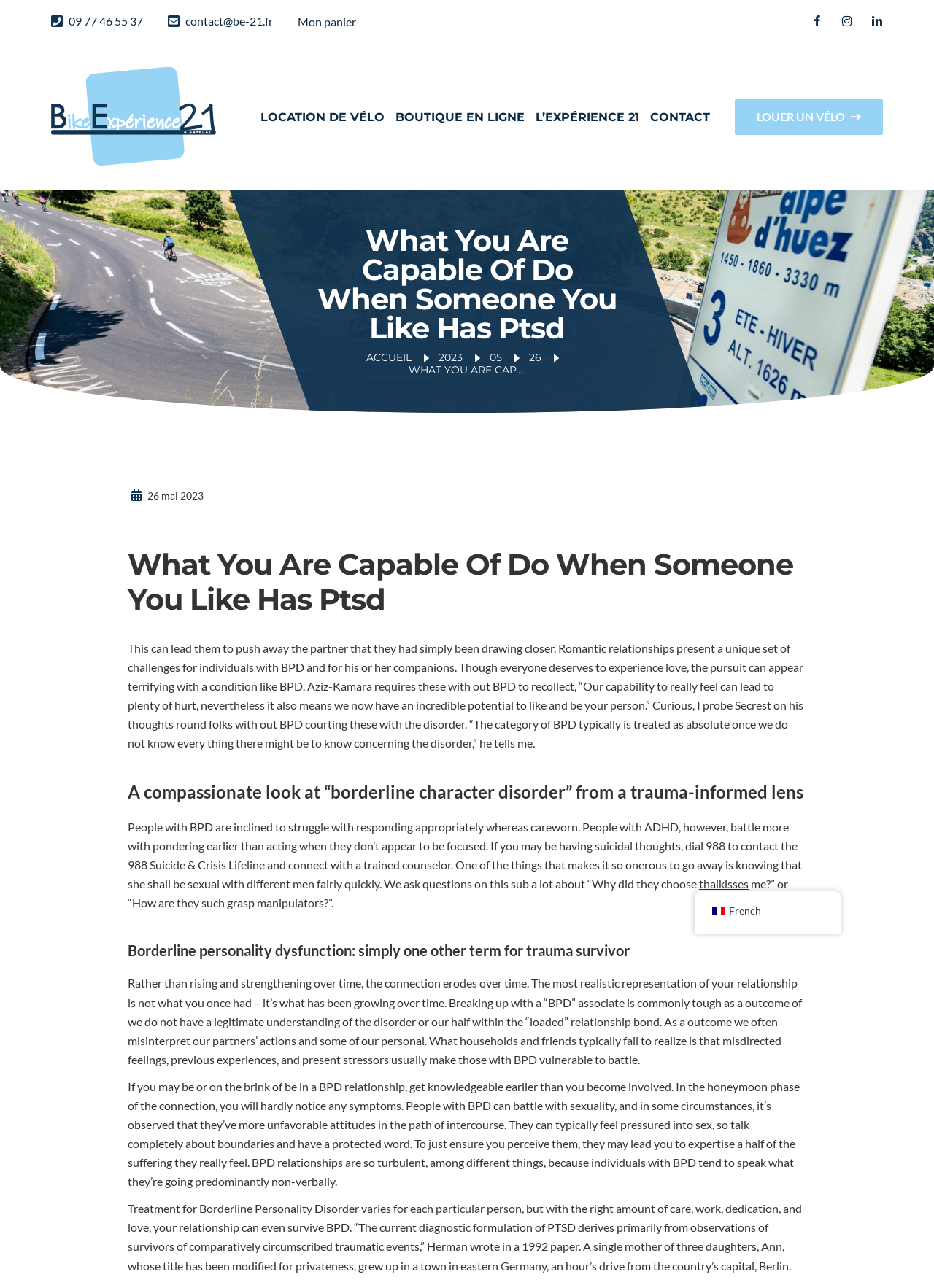What is the topic of the article?
Answer the question based on the image using a single word or a brief phrase.

Borderline Personality Disorder